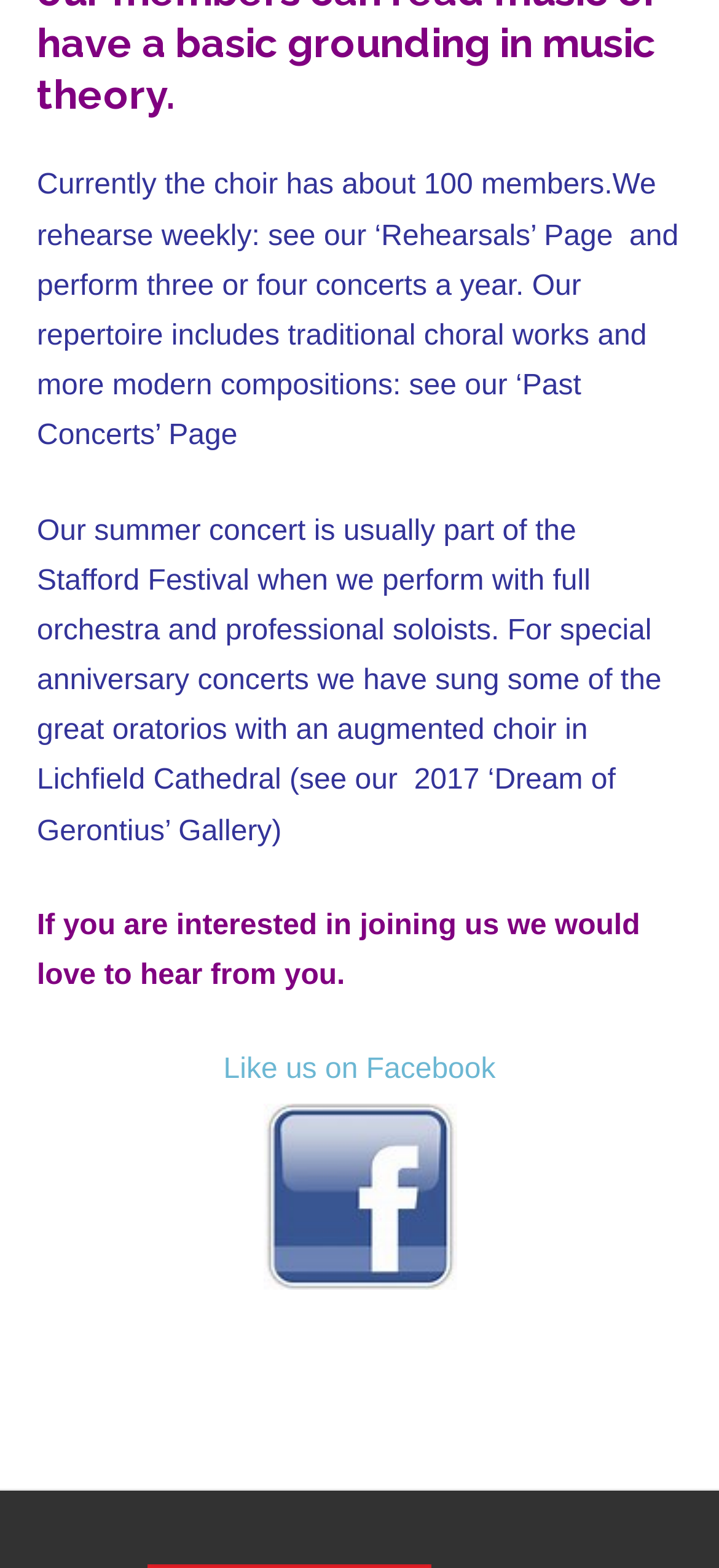Identify the bounding box of the HTML element described as: "Like us on Facebook".

[0.311, 0.672, 0.689, 0.692]